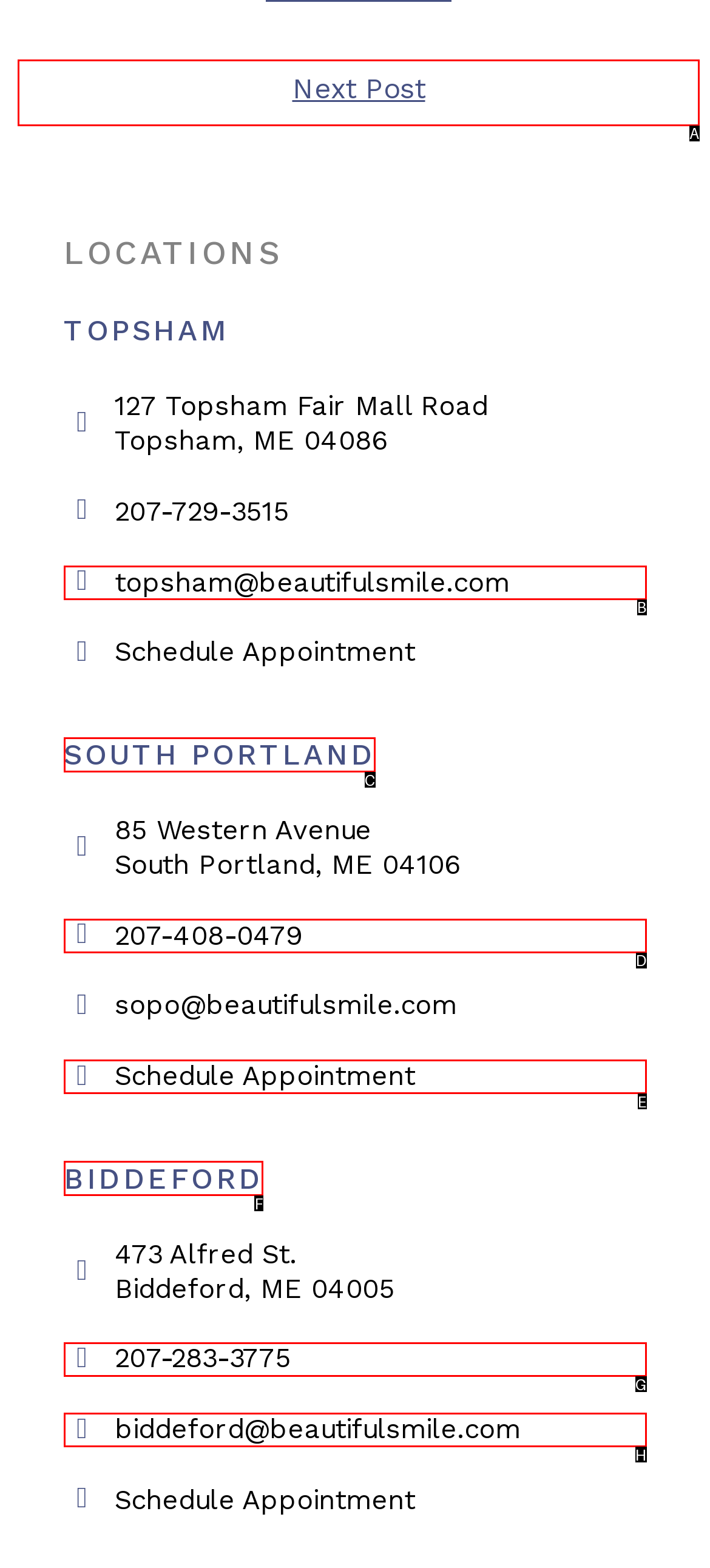Given the element description: Next Post →, choose the HTML element that aligns with it. Indicate your choice with the corresponding letter.

A